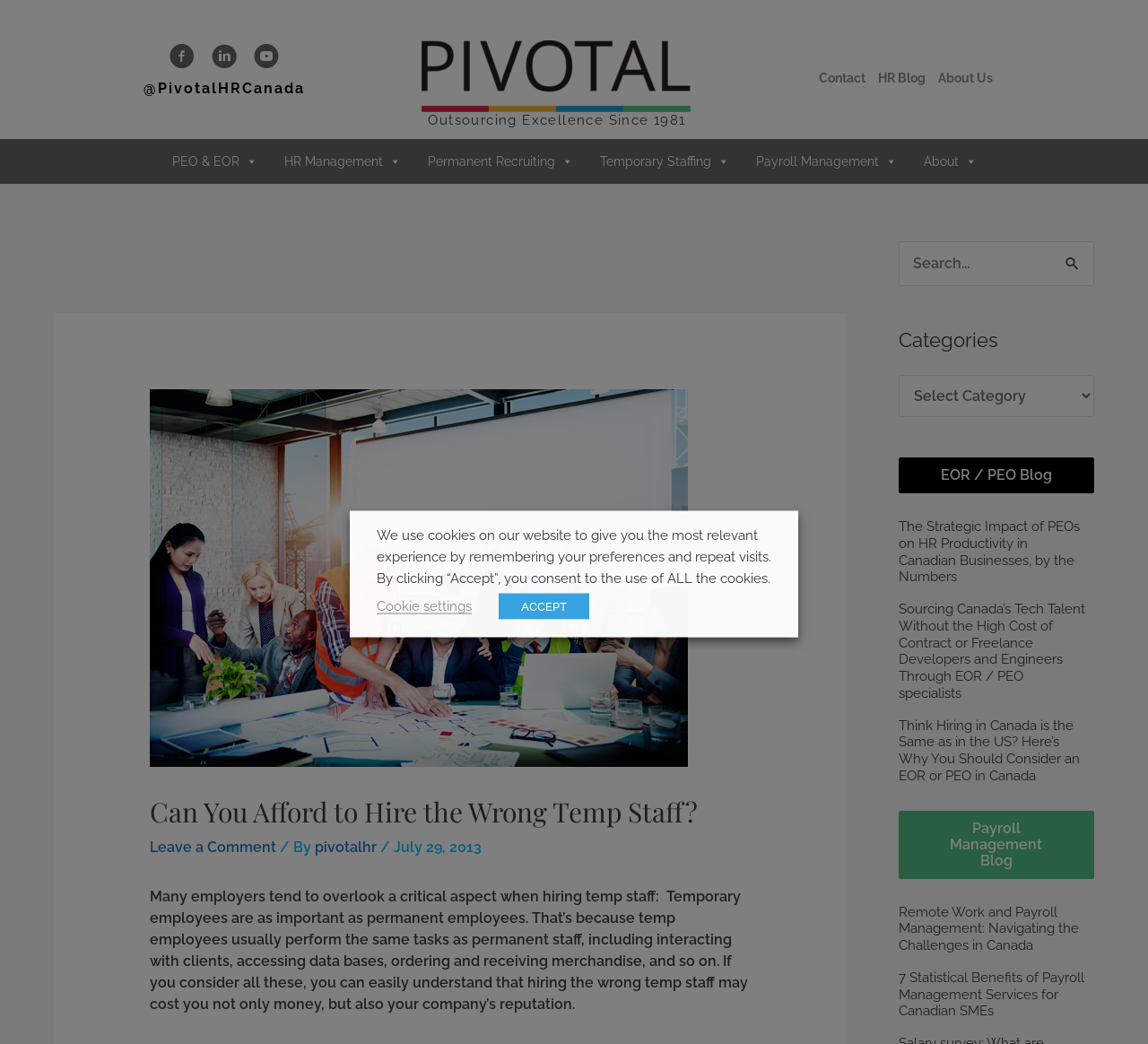Determine the bounding box coordinates of the region to click in order to accomplish the following instruction: "Click the Pivotal Logo". Provide the coordinates as four float numbers between 0 and 1, specifically [left, top, right, bottom].

[0.367, 0.064, 0.602, 0.08]